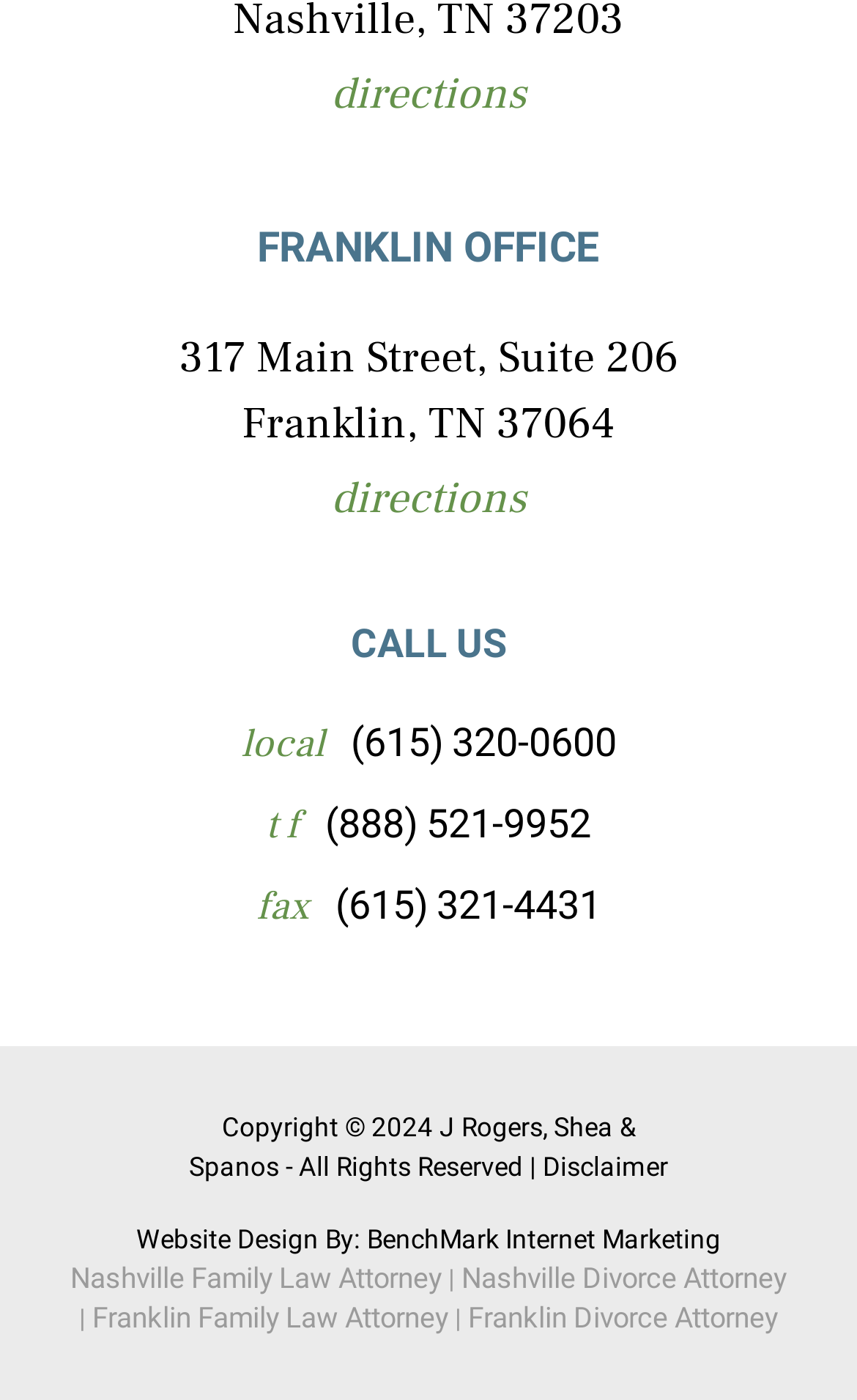Using the webpage screenshot and the element description 250-494-3447, determine the bounding box coordinates. Specify the coordinates in the format (top-left x, top-left y, bottom-right x, bottom-right y) with values ranging from 0 to 1.

None